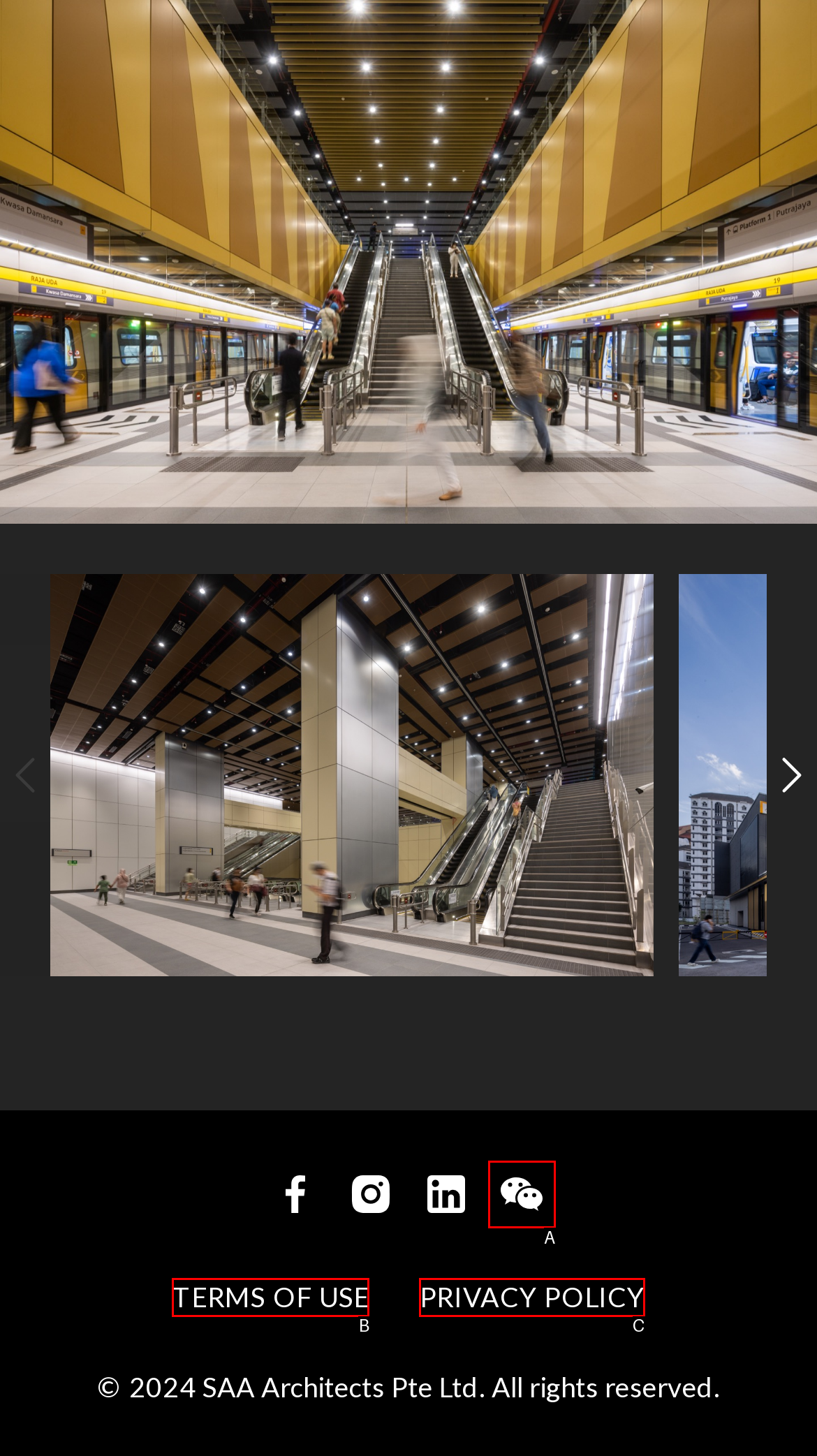Determine which option matches the description: Terms of Use. Answer using the letter of the option.

B